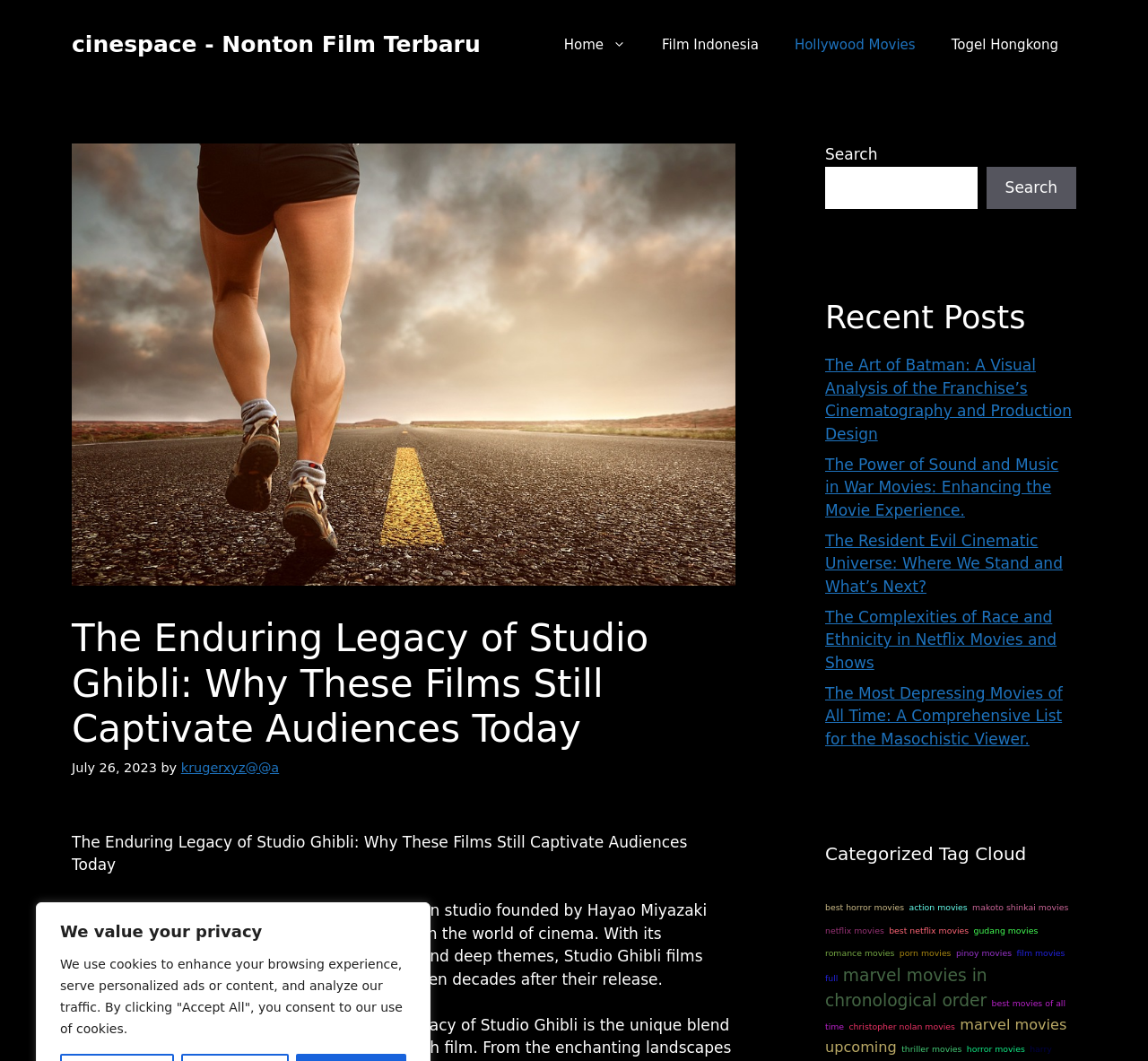How many categories are listed in the 'Categorized Tag Cloud' section?
Please provide a single word or phrase as your answer based on the image.

14